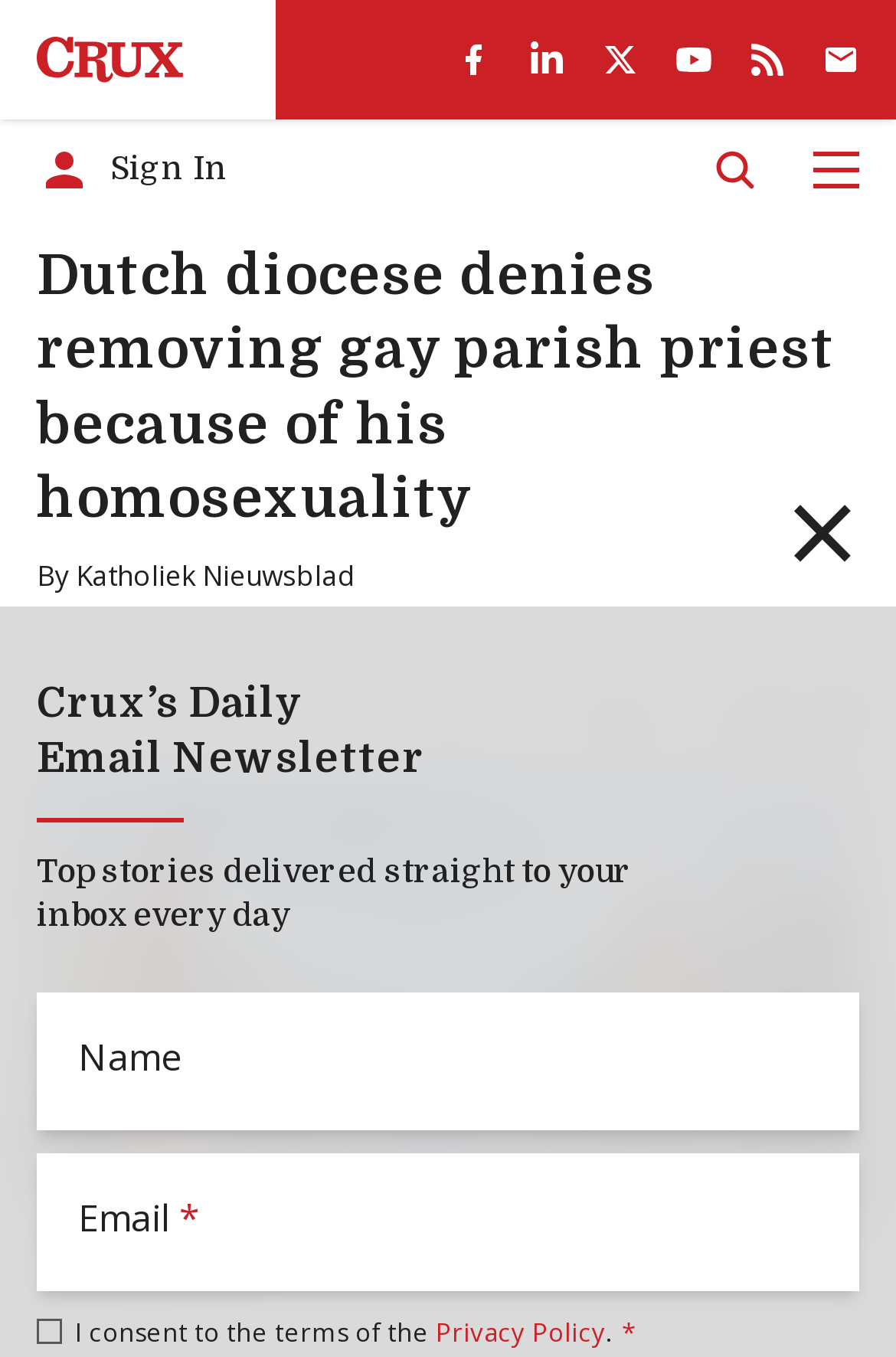Use a single word or phrase to answer the question:
What social media platforms are available for sharing?

Facebook, LinkedIn, Twitter, Email